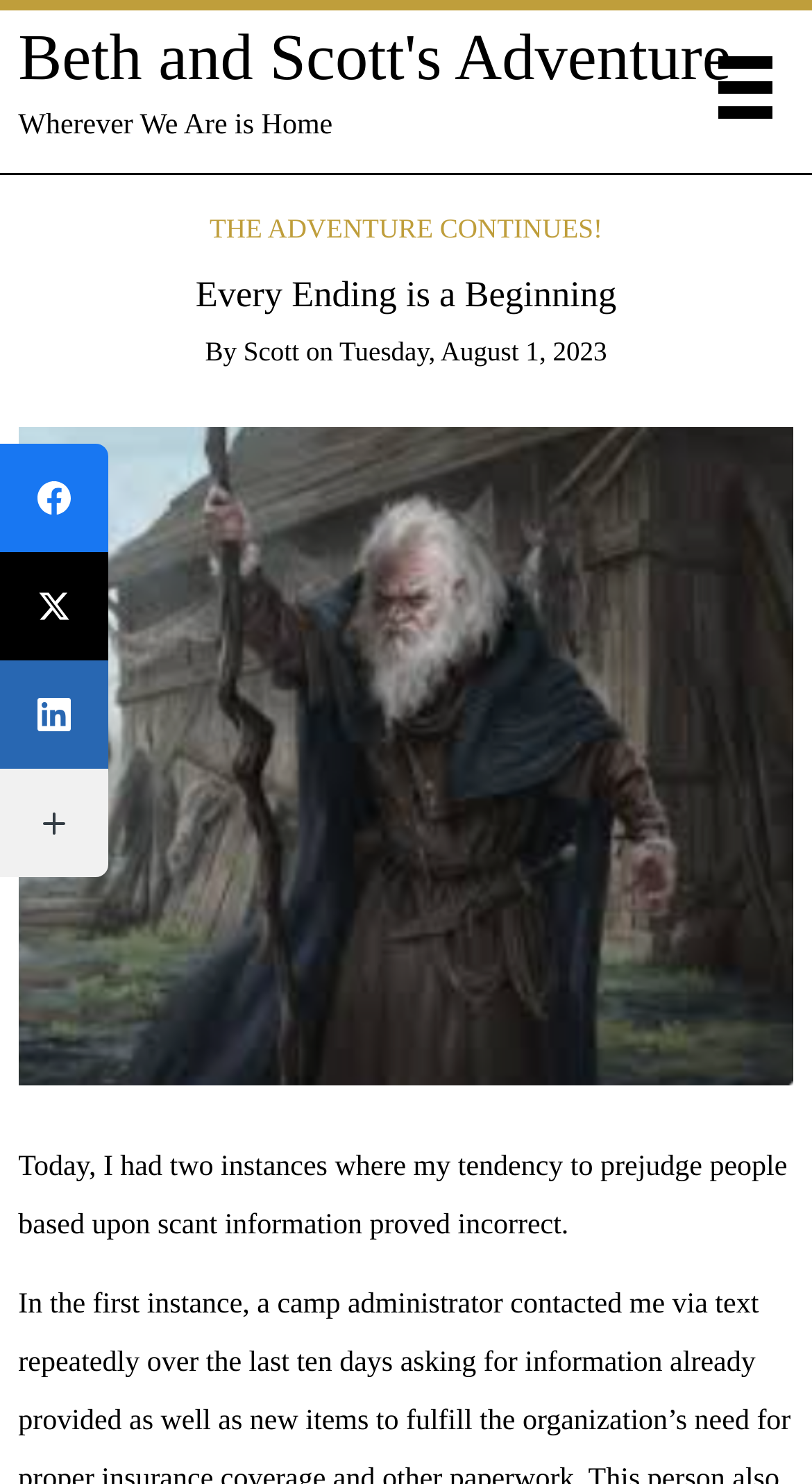Please locate the clickable area by providing the bounding box coordinates to follow this instruction: "sign in".

None